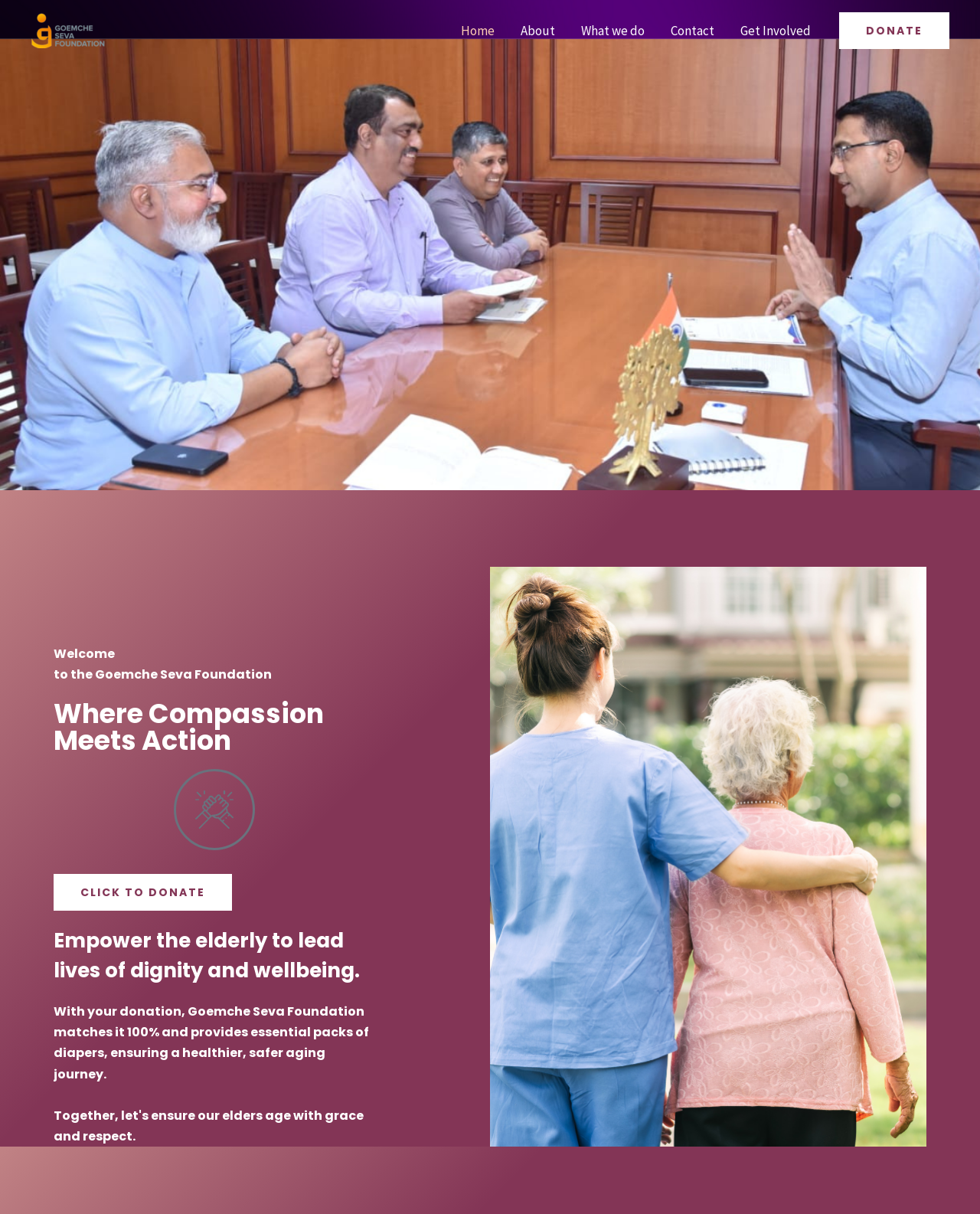Look at the image and write a detailed answer to the question: 
What is the purpose of the 'CLICK TO DONATE' button?

The 'CLICK TO DONATE' button is a call-to-action button that encourages users to donate to the organization, and it is placed below the heading 'Welcome to the Goemche Seva Foundation'.